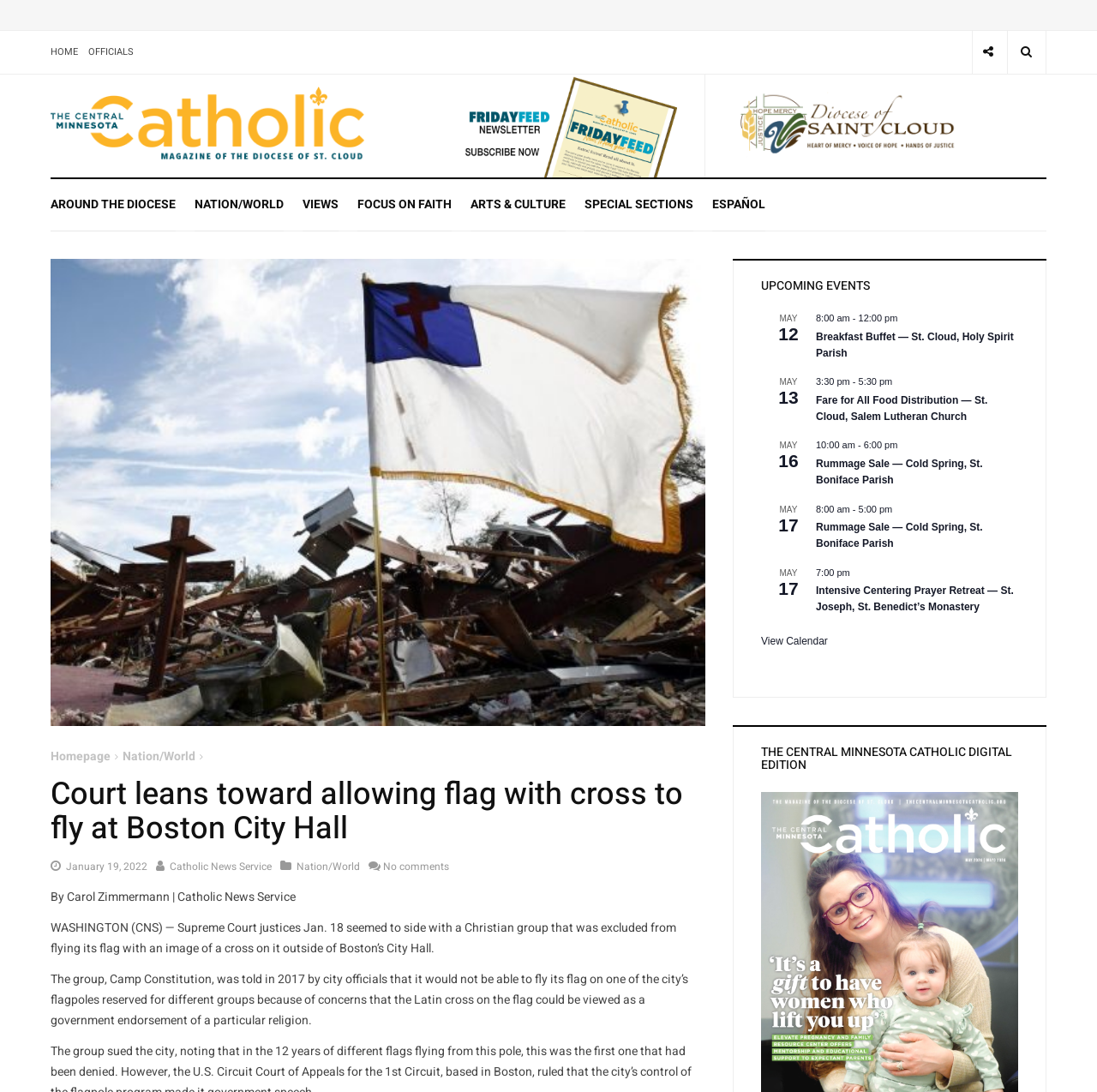Create a detailed summary of the webpage's content and design.

This webpage appears to be a news article from The Central Minnesota Catholic, with a focus on a recent Supreme Court case. At the top of the page, there are several buttons and links, including a "HOME" button, an "OFFICIALS" link, and a logo for The Central Minnesota Catholic. 

Below the top navigation, there are three columns of links and articles. The left column has links to various sections of the website, such as "AROUND THE DIOCESE", "NATION/WORLD", and "VIEWS". The middle column has a large article with a heading "Court leans toward allowing flag with cross to fly at Boston City Hall" and a subheading "By Carol Zimmermann | Catholic News Service". The article discusses a recent Supreme Court case involving a Christian group that was excluded from flying its flag with an image of a cross on it outside of Boston’s City Hall. 

The right column has a section titled "UPCOMING EVENTS" with several articles about upcoming events, including a breakfast buffet, a food distribution event, and a rummage sale. Each event has a date, time, and location listed. 

Throughout the page, there are several images, including a logo for The Central Minnesota Catholic and icons for social media platforms. The overall layout is organized and easy to navigate, with clear headings and concise text.